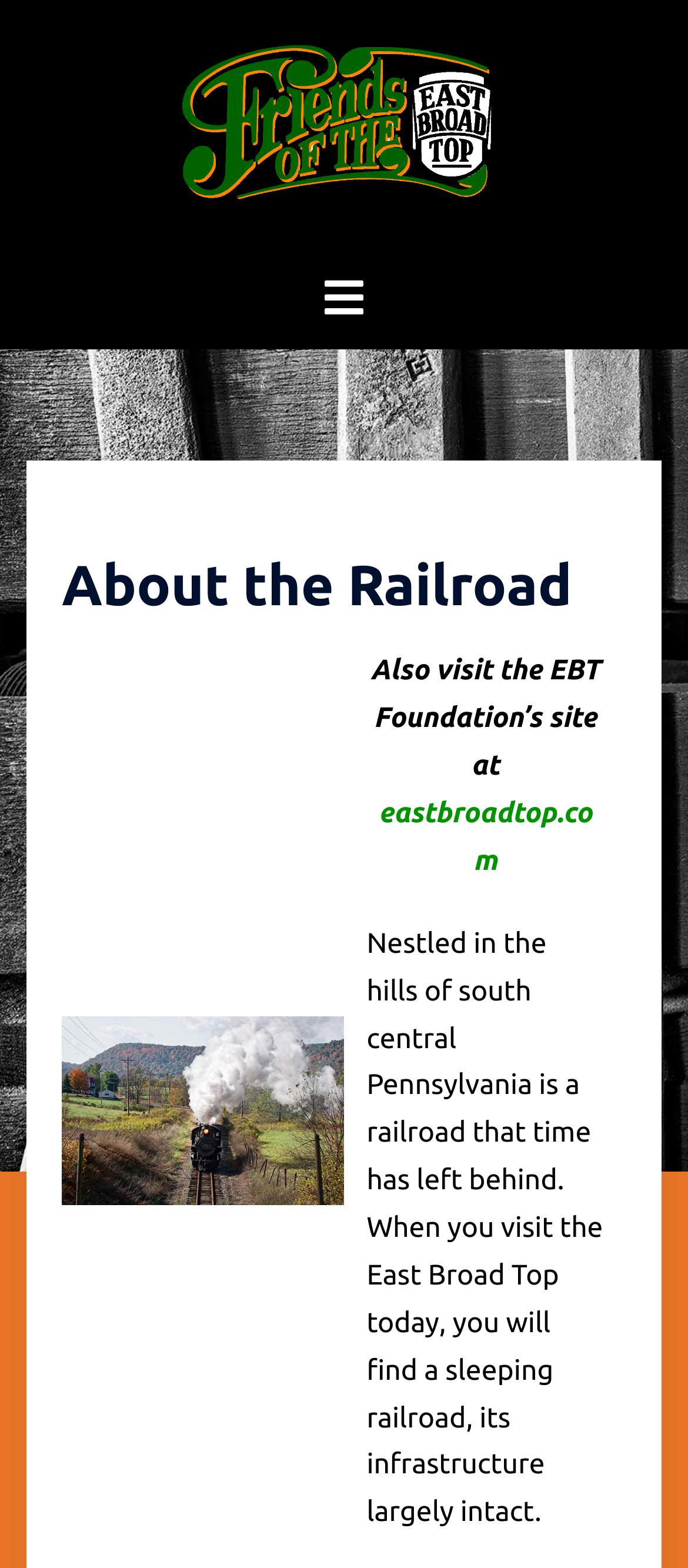Please find and report the primary heading text from the webpage.

About the Railroad